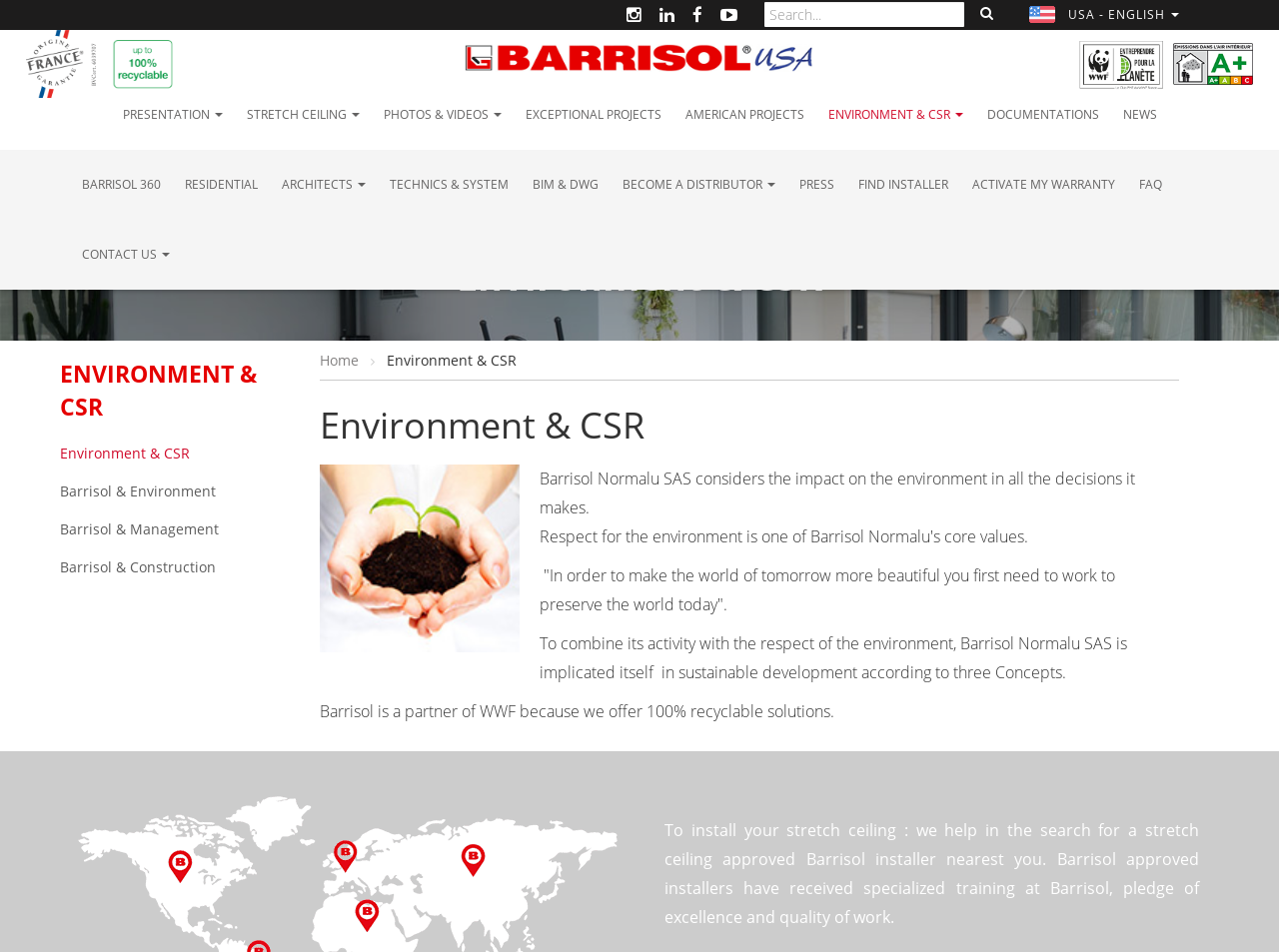Please pinpoint the bounding box coordinates for the region I should click to adhere to this instruction: "Click the 'USA - ENGLISH' button".

[0.801, 0.006, 0.93, 0.024]